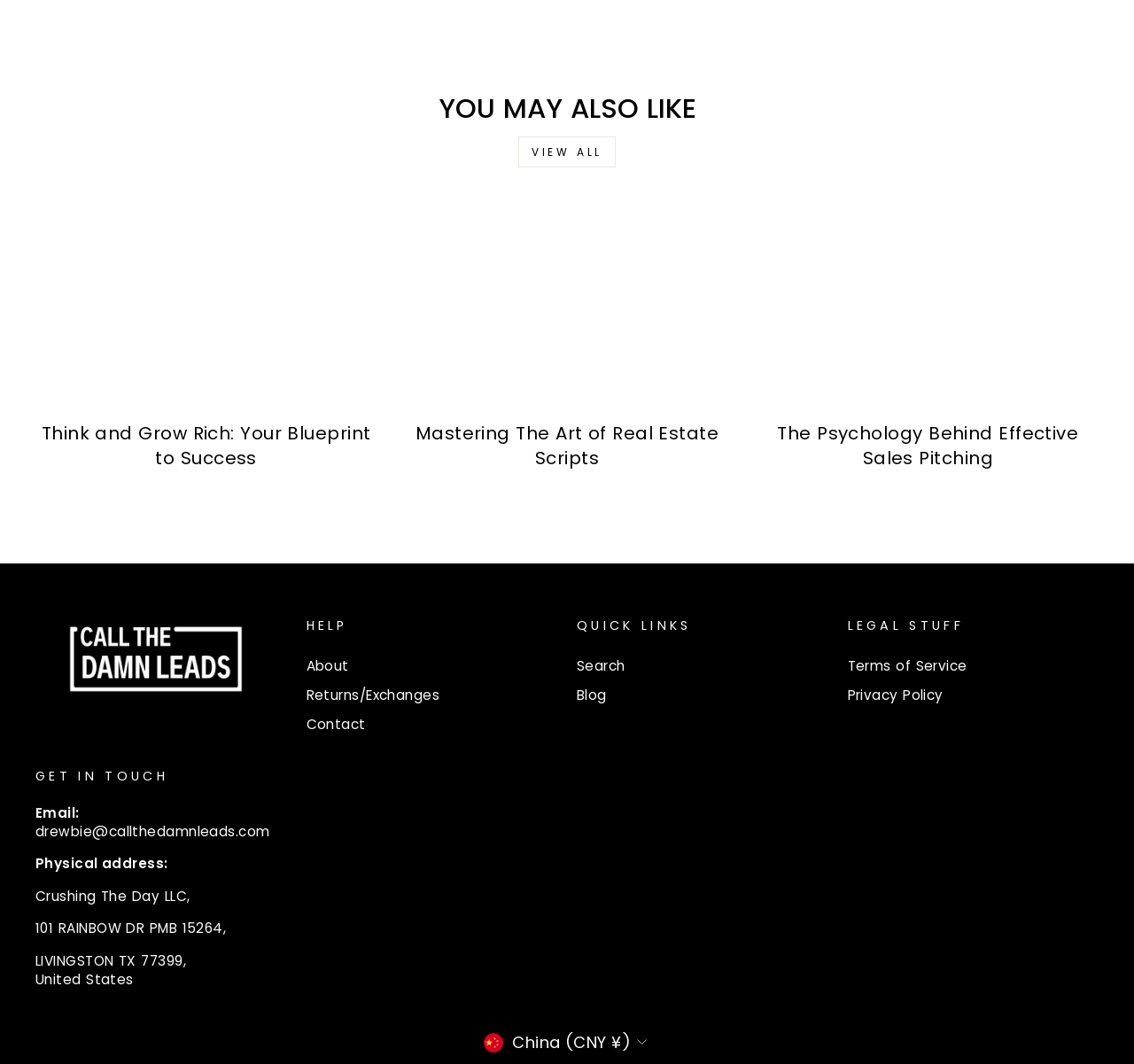Identify the bounding box coordinates of the element that should be clicked to fulfill this task: "Contact the company". The coordinates should be provided as four float numbers between 0 and 1, i.e., [left, top, right, bottom].

[0.27, 0.669, 0.322, 0.693]